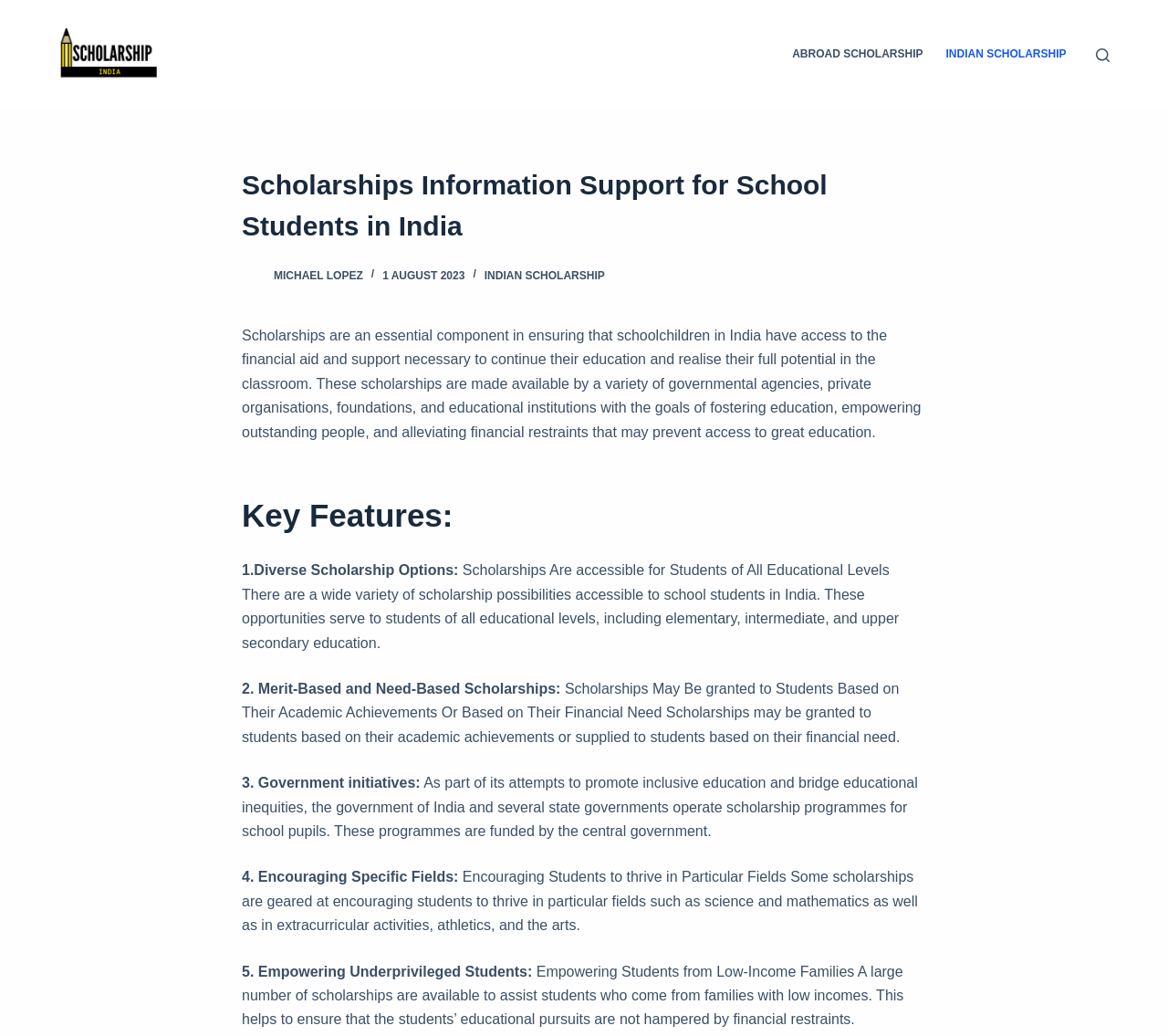Based on the element description "parent_node: MICHAEL LOPEZ", predict the bounding box coordinates of the UI element.

[0.207, 0.254, 0.227, 0.276]